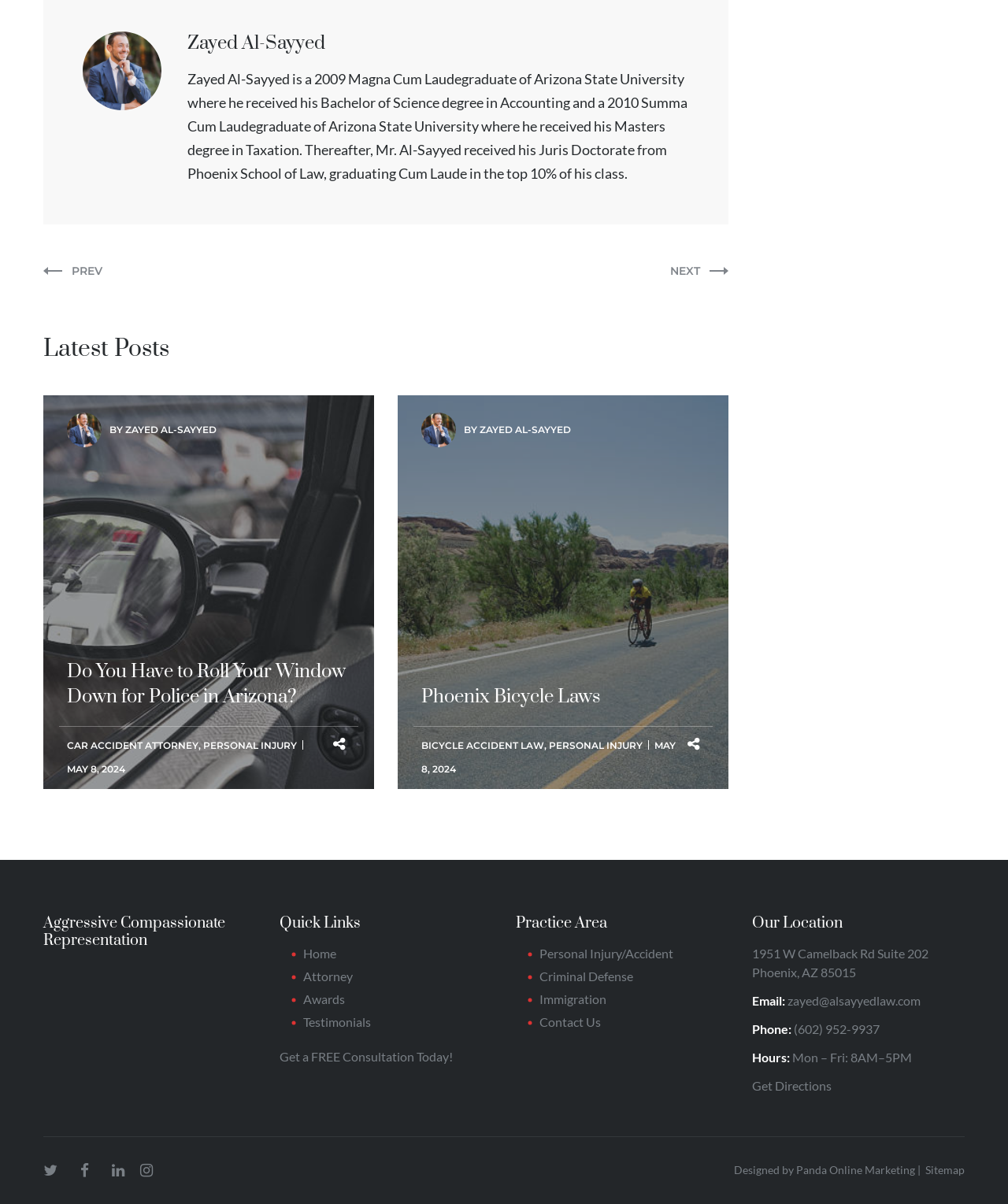Determine the bounding box coordinates for the region that must be clicked to execute the following instruction: "Donate to Knowbility".

None